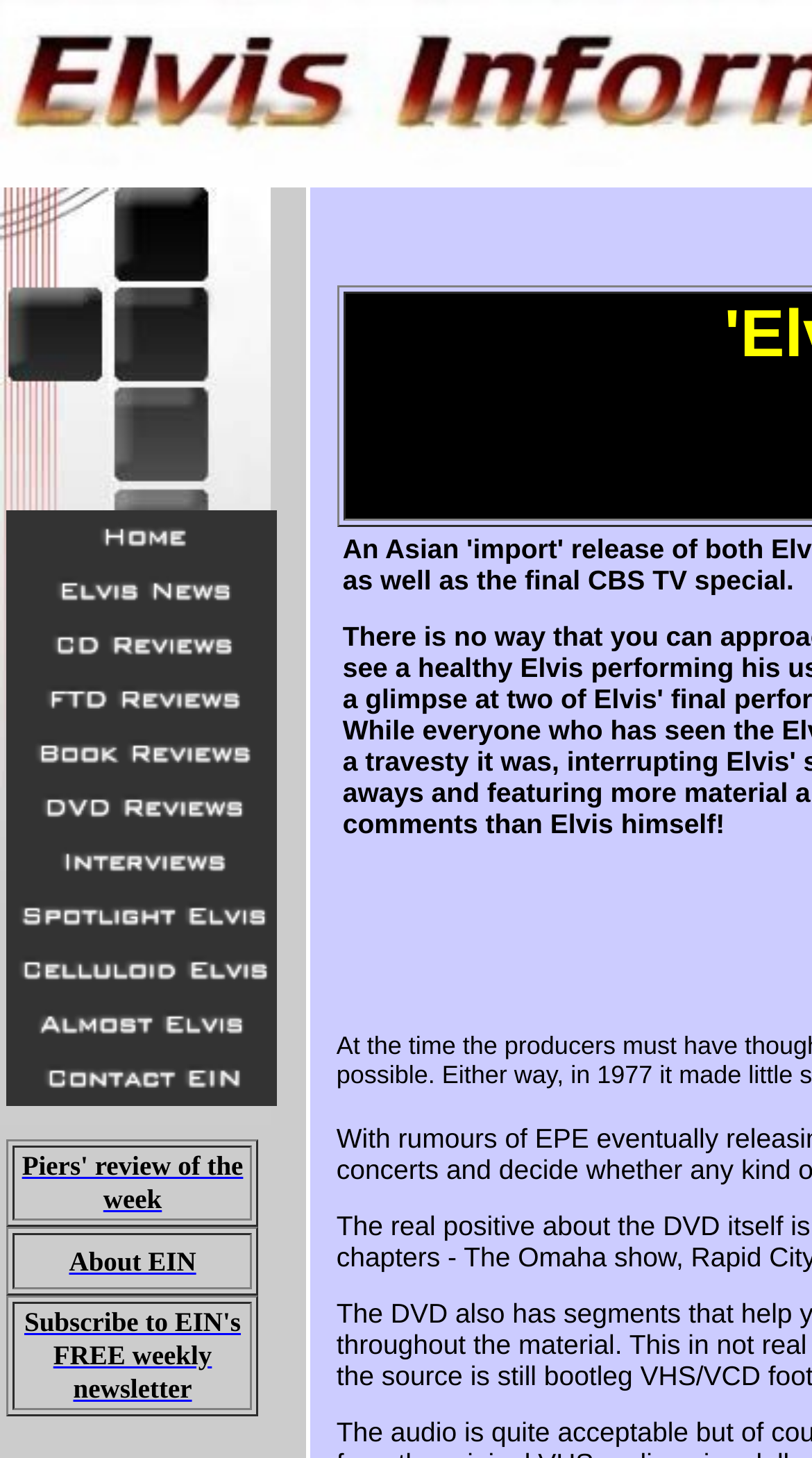Identify and extract the heading text of the webpage.

'Elvis In Concert'